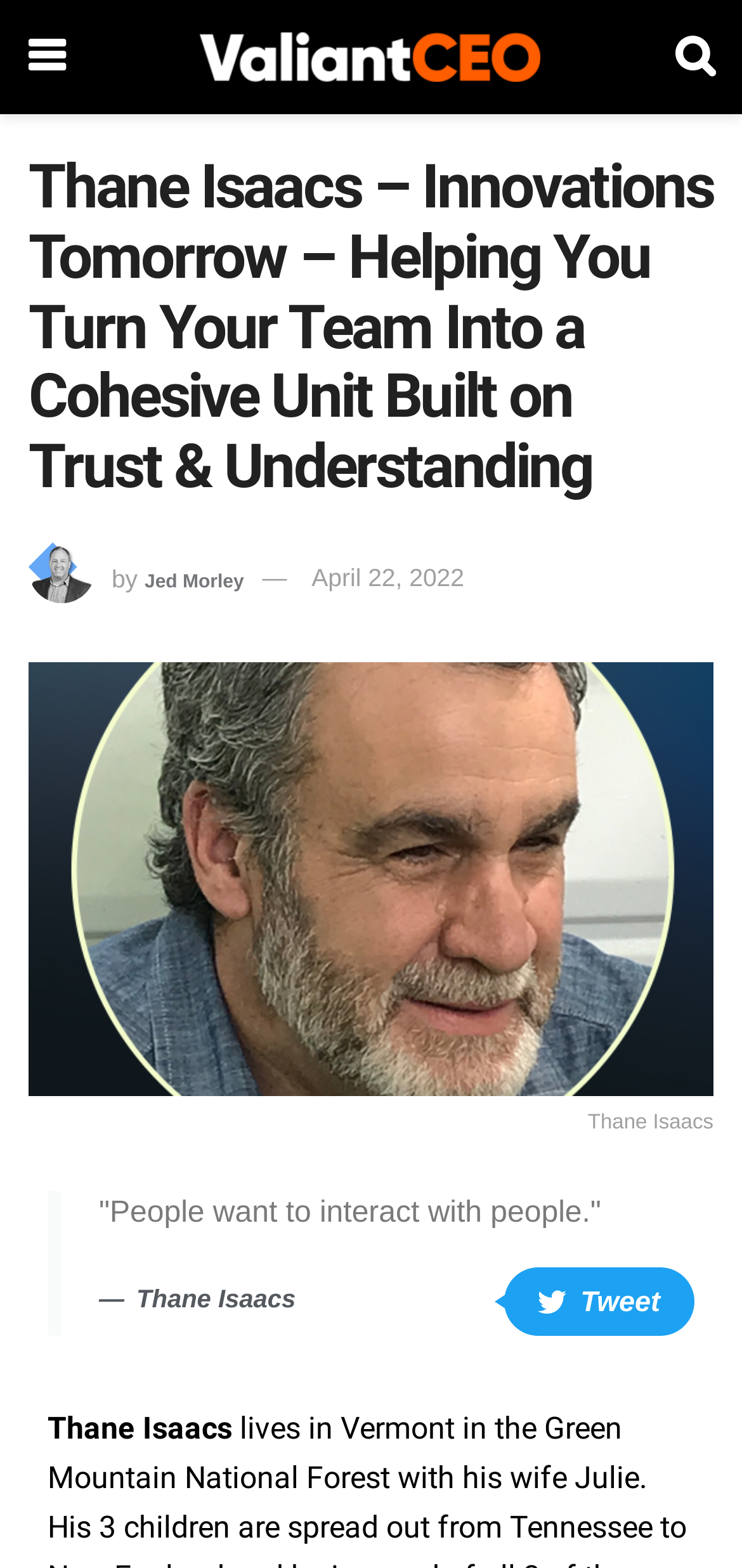Identify the bounding box of the HTML element described here: "April 22, 2022". Provide the coordinates as four float numbers between 0 and 1: [left, top, right, bottom].

[0.42, 0.36, 0.626, 0.378]